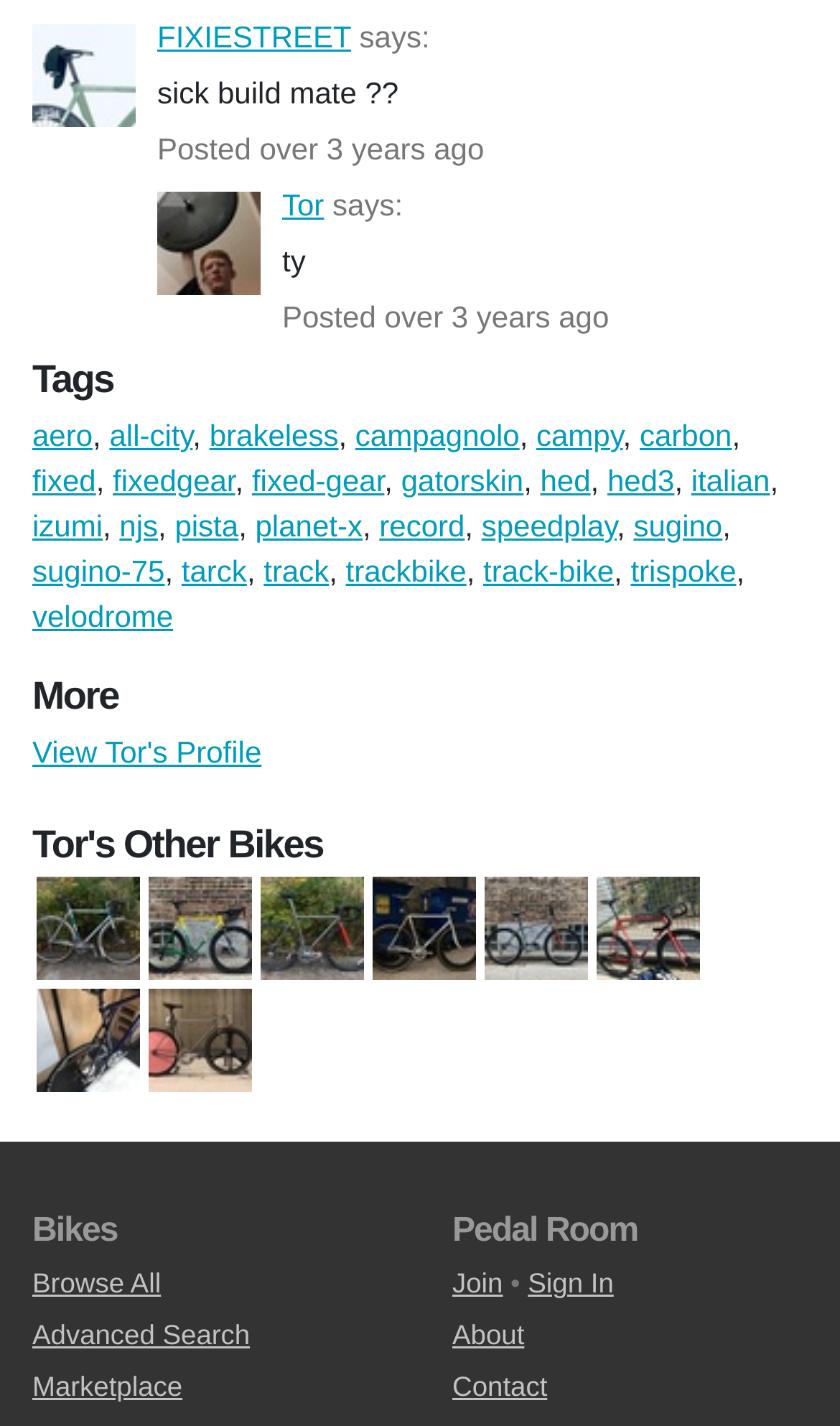Based on the element description "campagnolo", predict the bounding box coordinates of the UI element.

[0.423, 0.293, 0.619, 0.317]